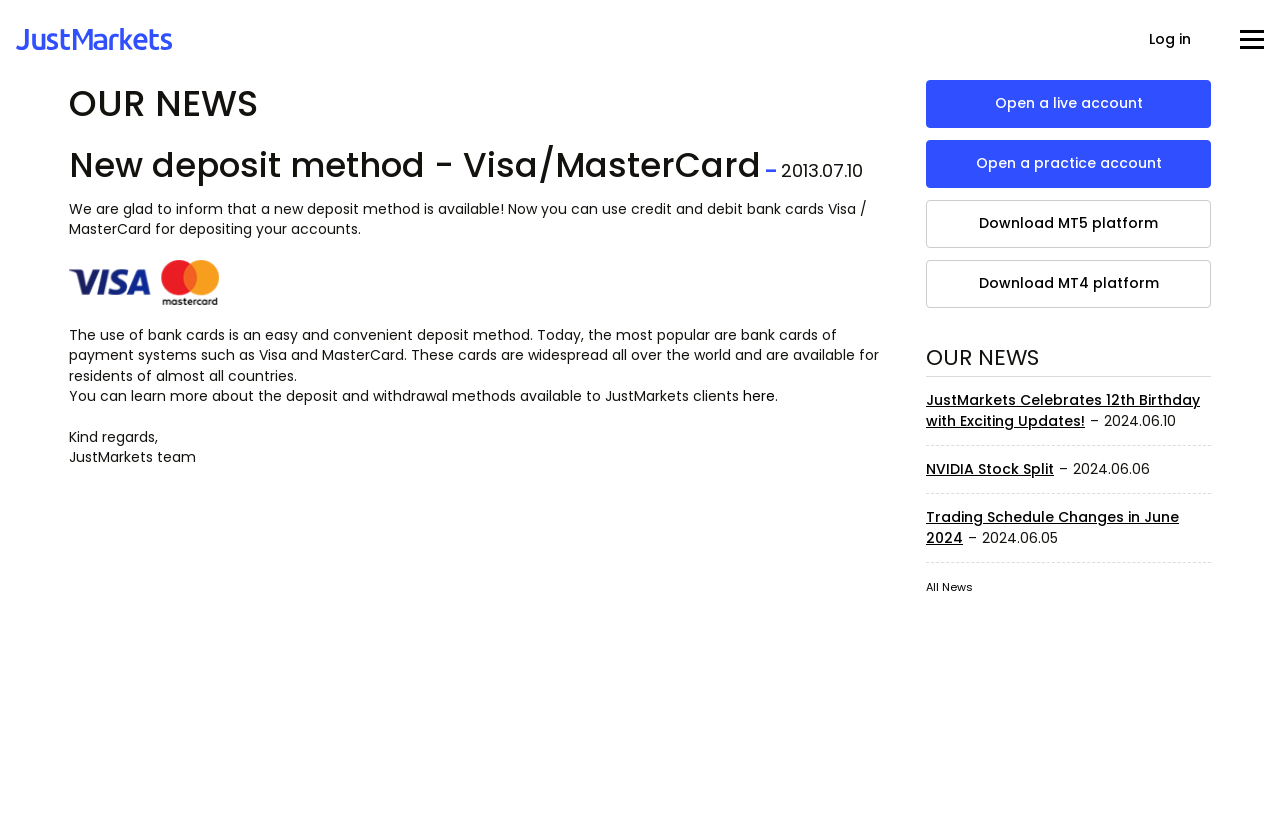Determine the bounding box for the UI element that matches this description: "Log in".

[0.884, 0.024, 0.944, 0.072]